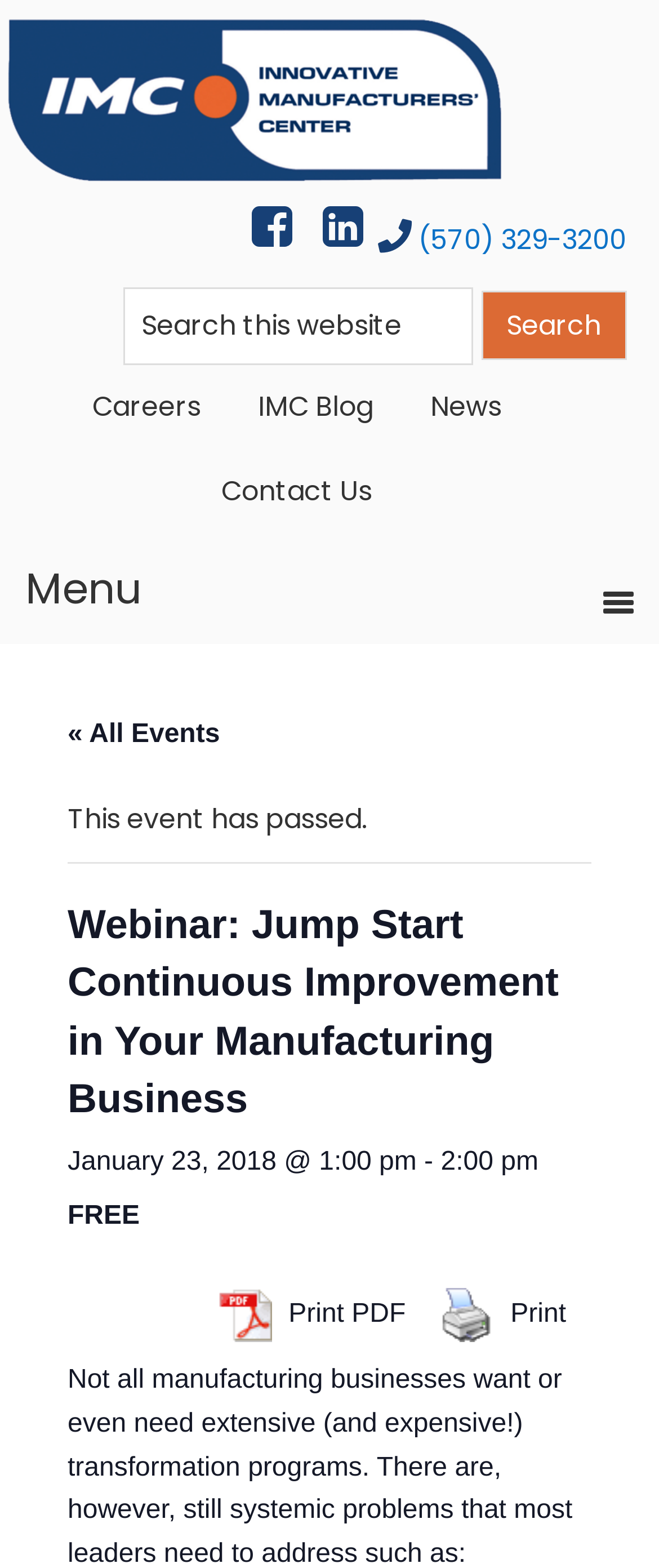Using the description: "input value="Search" alt="Search" name="value"", determine the UI element's bounding box coordinates. Ensure the coordinates are in the format of four float numbers between 0 and 1, i.e., [left, top, right, bottom].

None